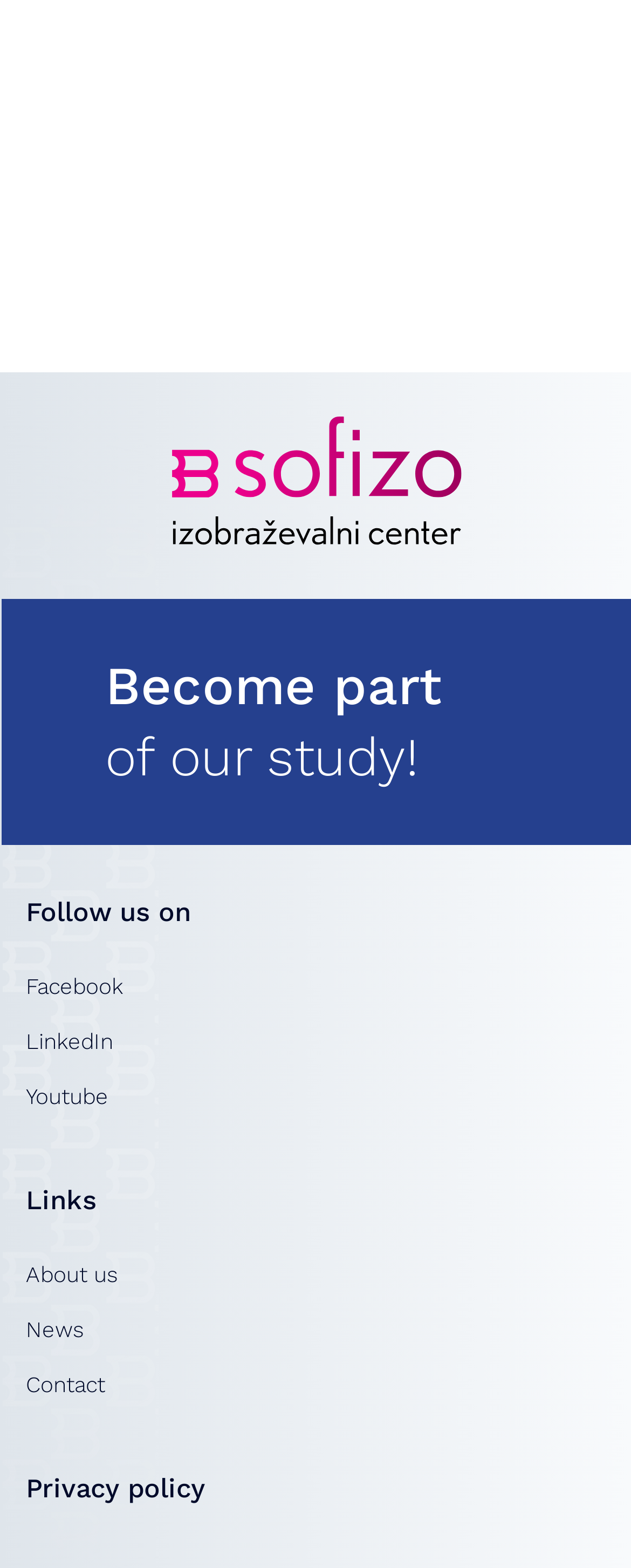Bounding box coordinates are specified in the format (top-left x, top-left y, bottom-right x, bottom-right y). All values are floating point numbers bounded between 0 and 1. Please provide the bounding box coordinate of the region this sentence describes: Youtube

[0.041, 0.687, 0.172, 0.71]